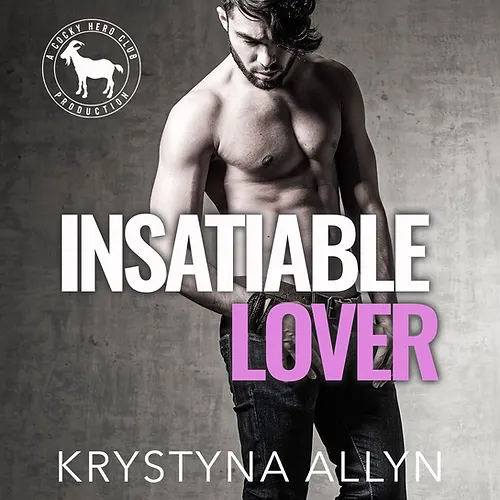Please respond in a single word or phrase: 
What is the author's name?

Krystyna Allyn